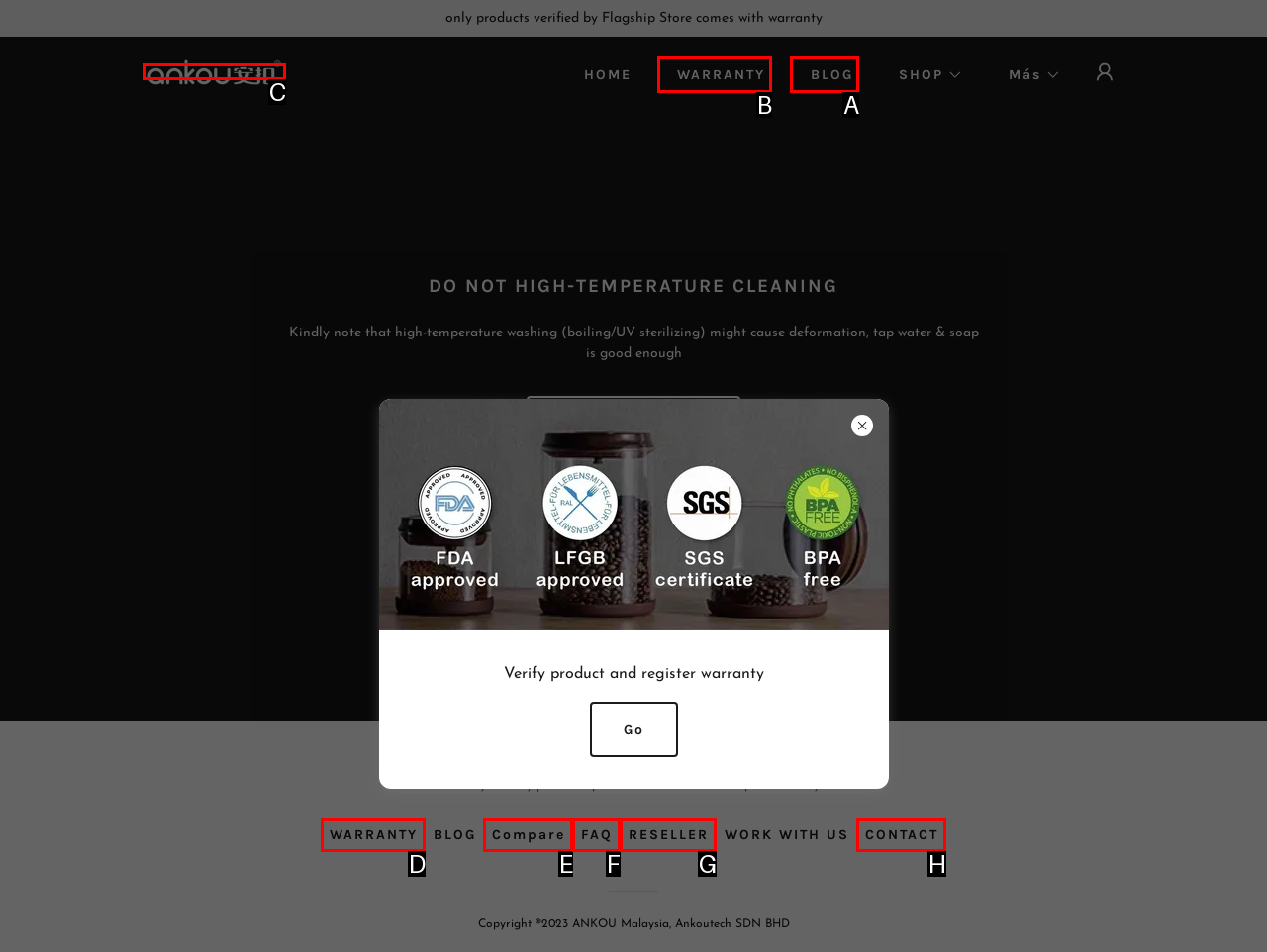Point out which UI element to click to complete this task: Visit the 'WARRANTY' page
Answer with the letter corresponding to the right option from the available choices.

B